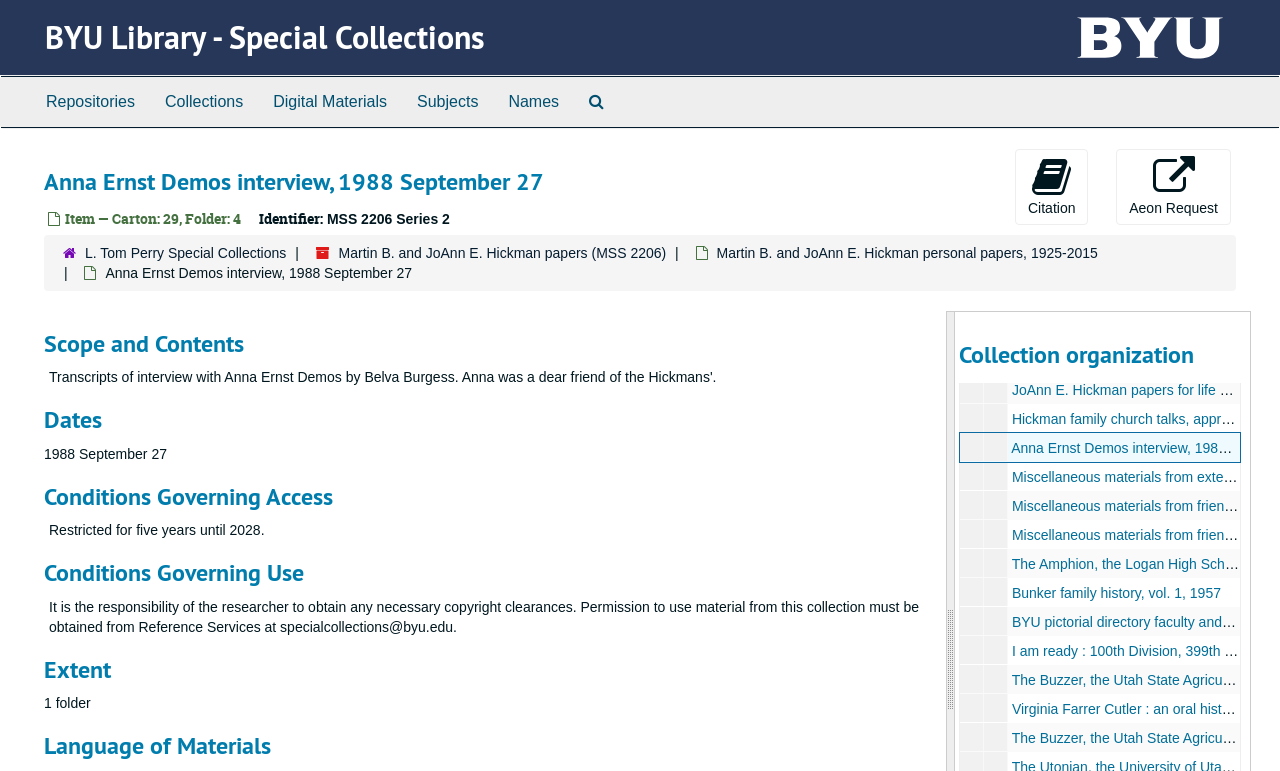Find the bounding box coordinates for the HTML element specified by: "parent_node: Email aria-describedby="email-notes" name="email"".

None